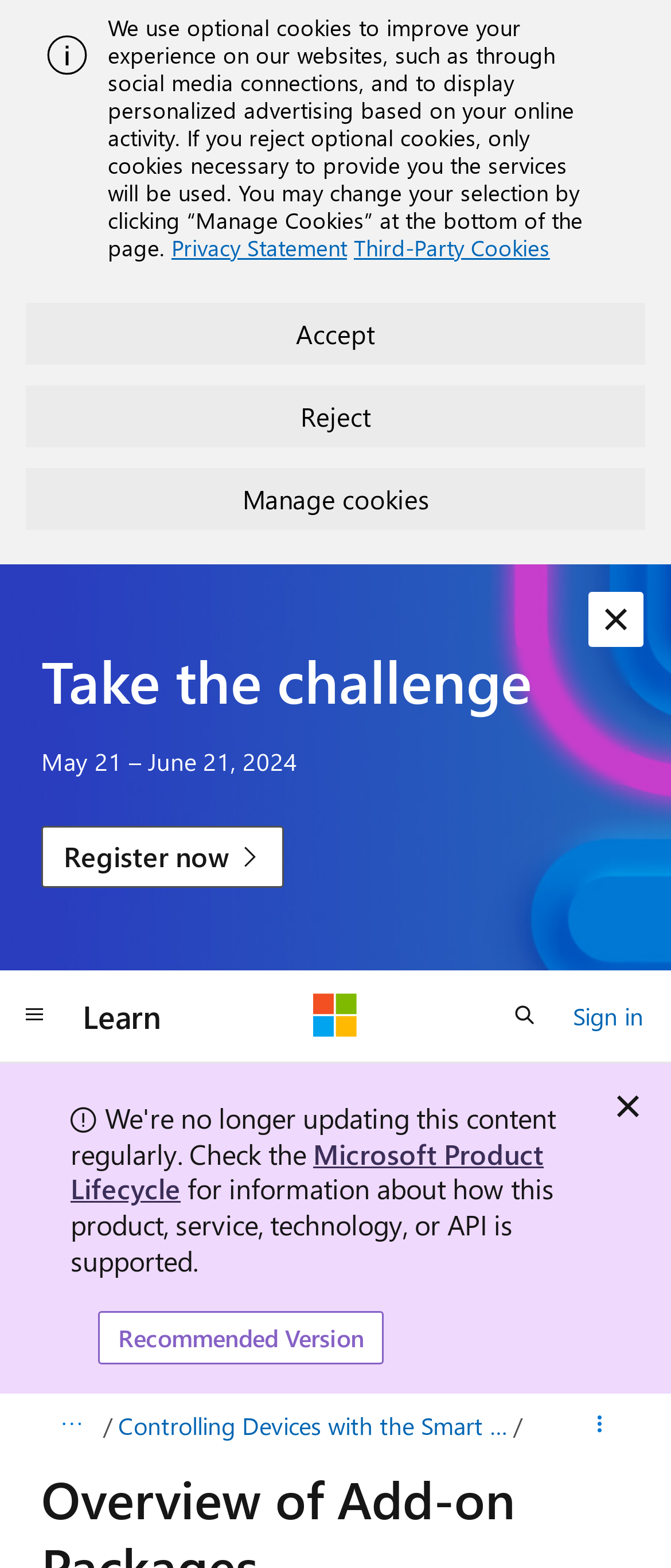Please find the bounding box coordinates of the section that needs to be clicked to achieve this instruction: "Search for something".

[0.731, 0.628, 0.833, 0.668]